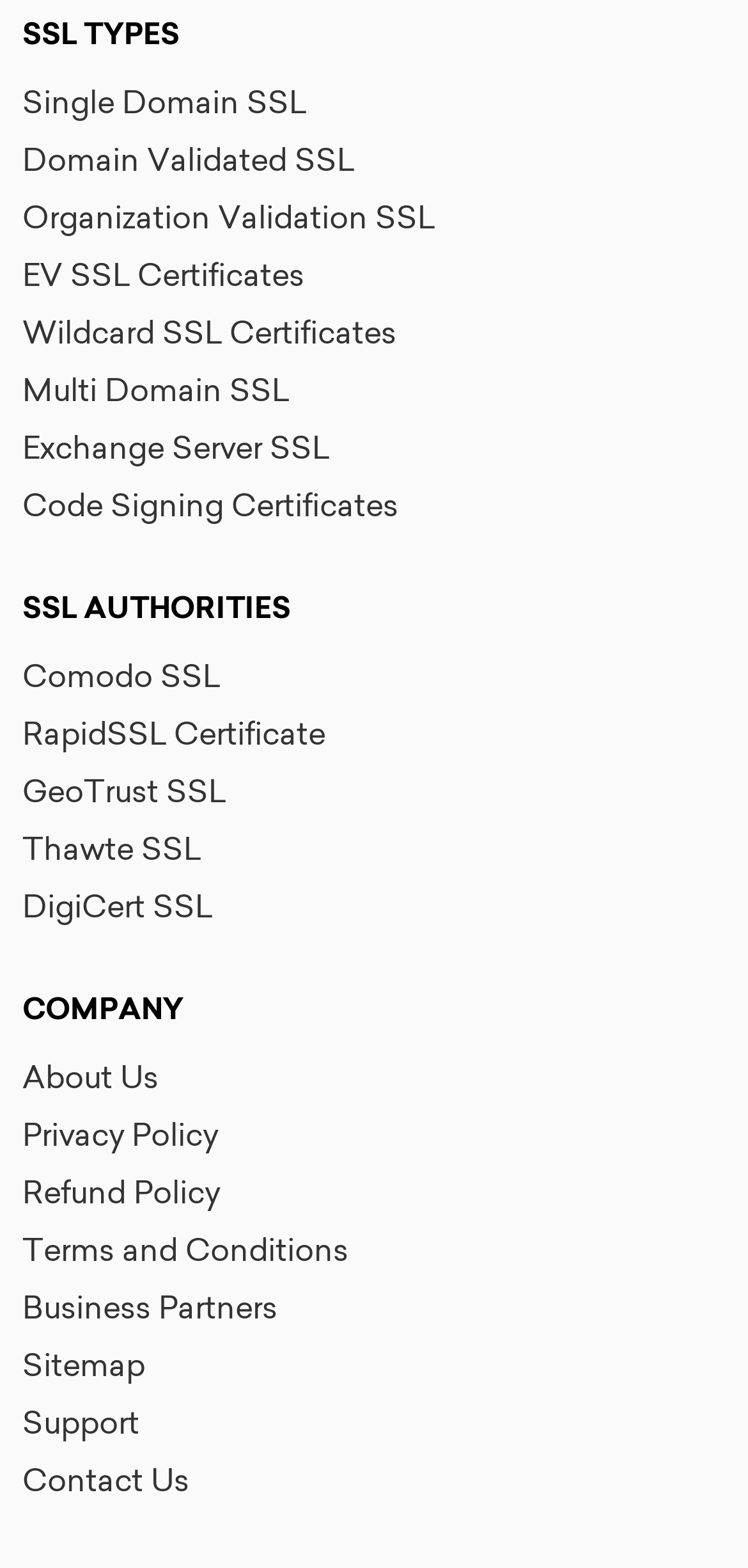Identify the bounding box coordinates of the part that should be clicked to carry out this instruction: "Contact Us".

[0.03, 0.932, 0.253, 0.956]